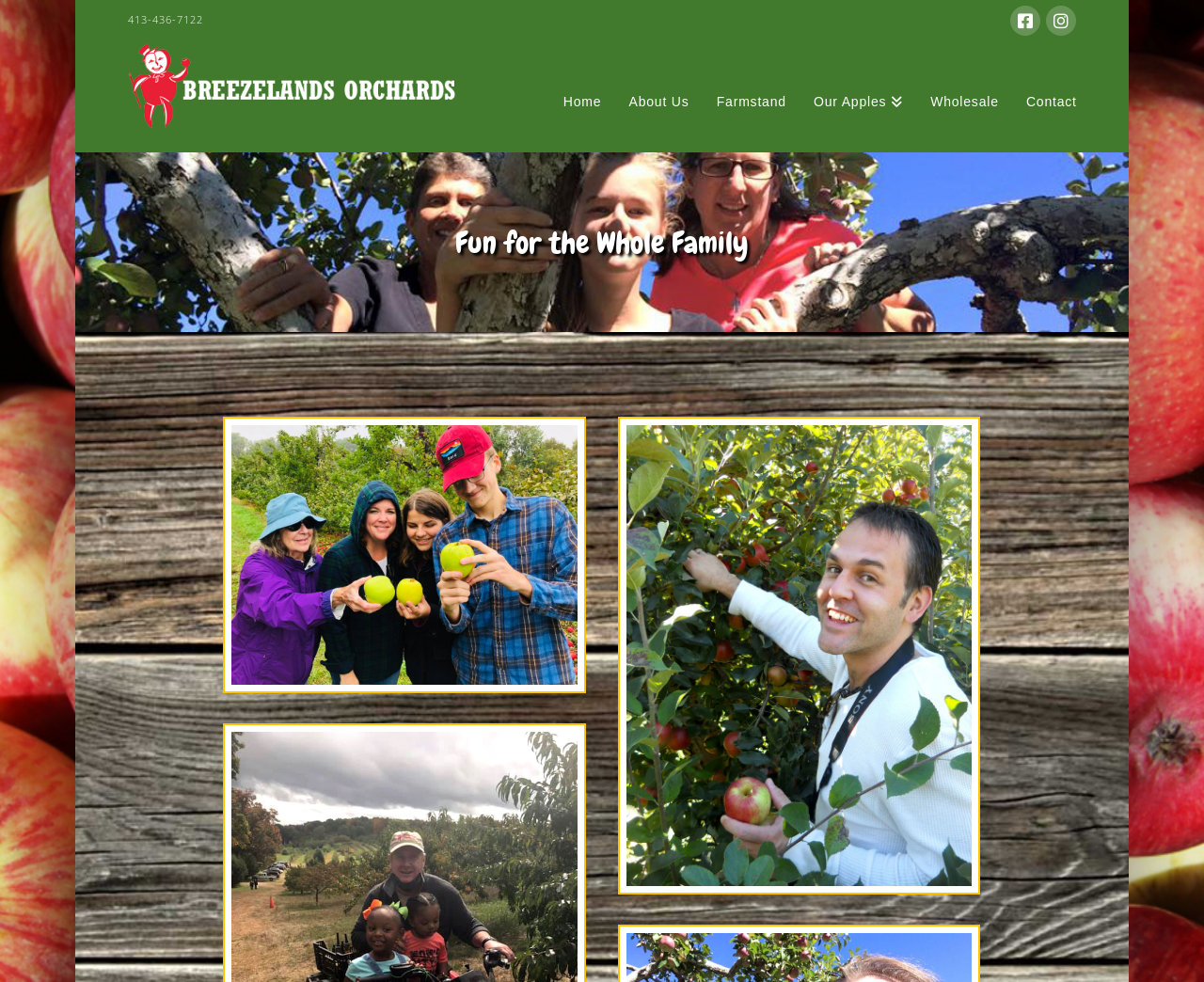Can you find and provide the main heading text of this webpage?

Fun for the Whole Family